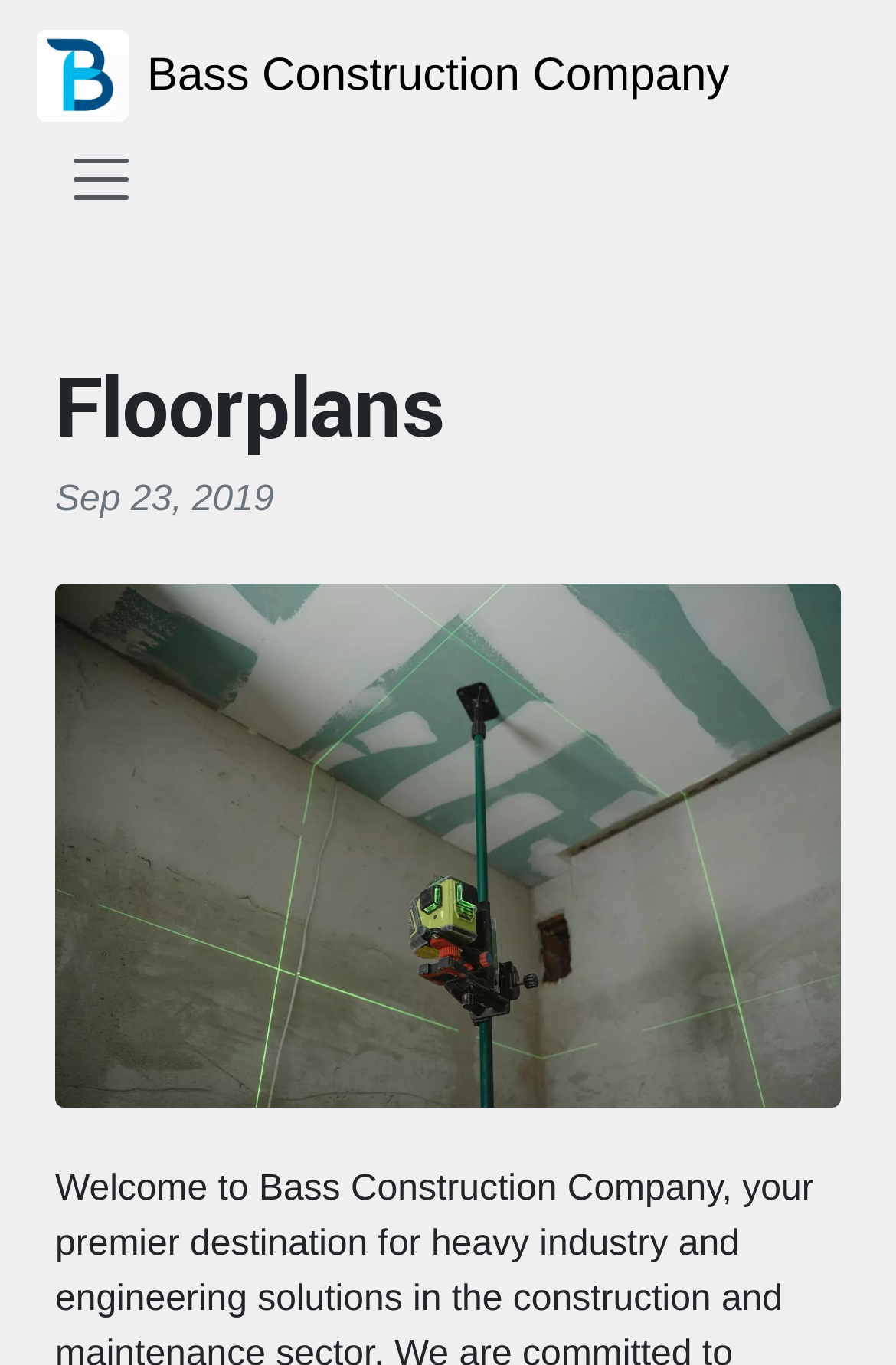What is the purpose of the button at the top right corner?
Using the screenshot, give a one-word or short phrase answer.

Toggle navigation